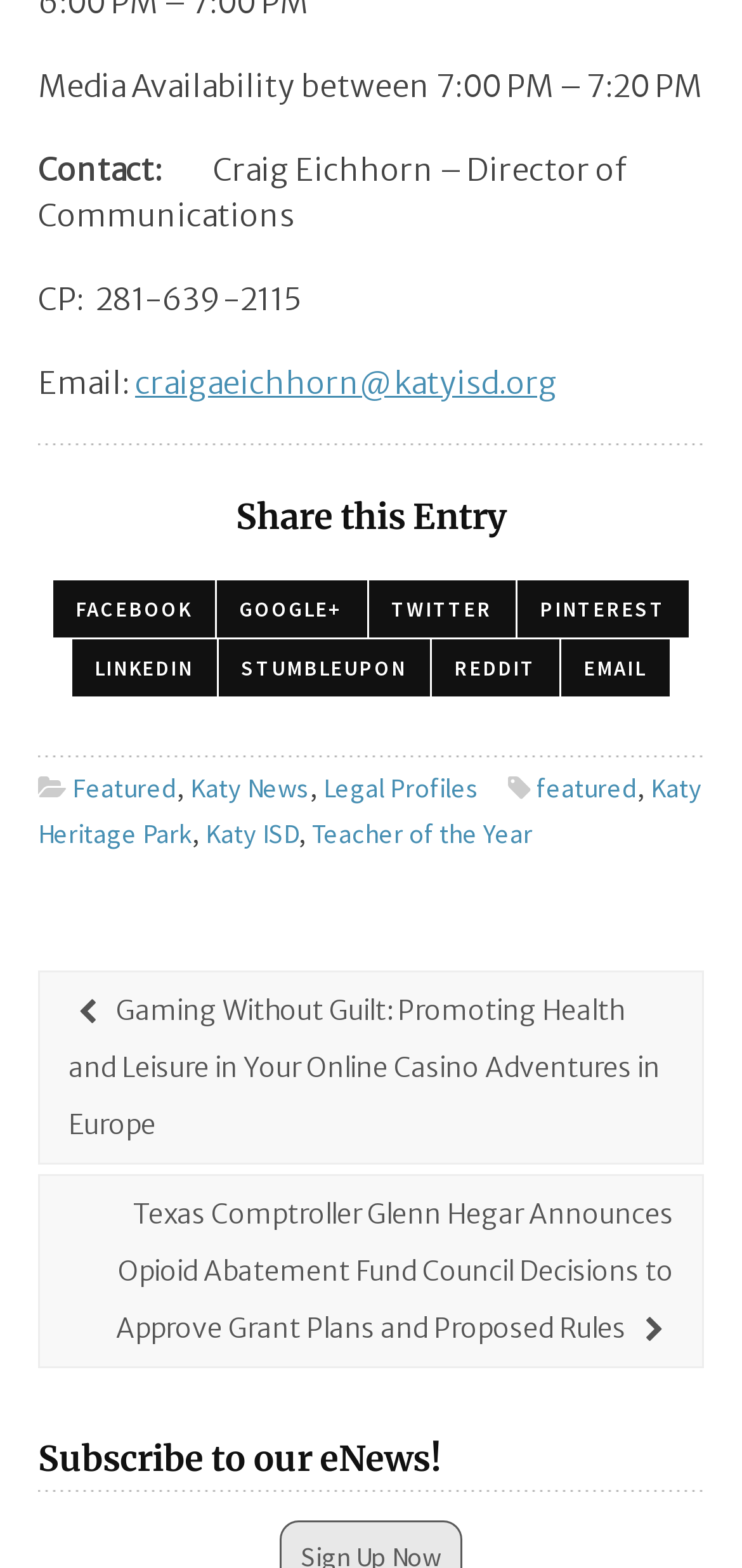Mark the bounding box of the element that matches the following description: "Email".

[0.755, 0.408, 0.901, 0.444]